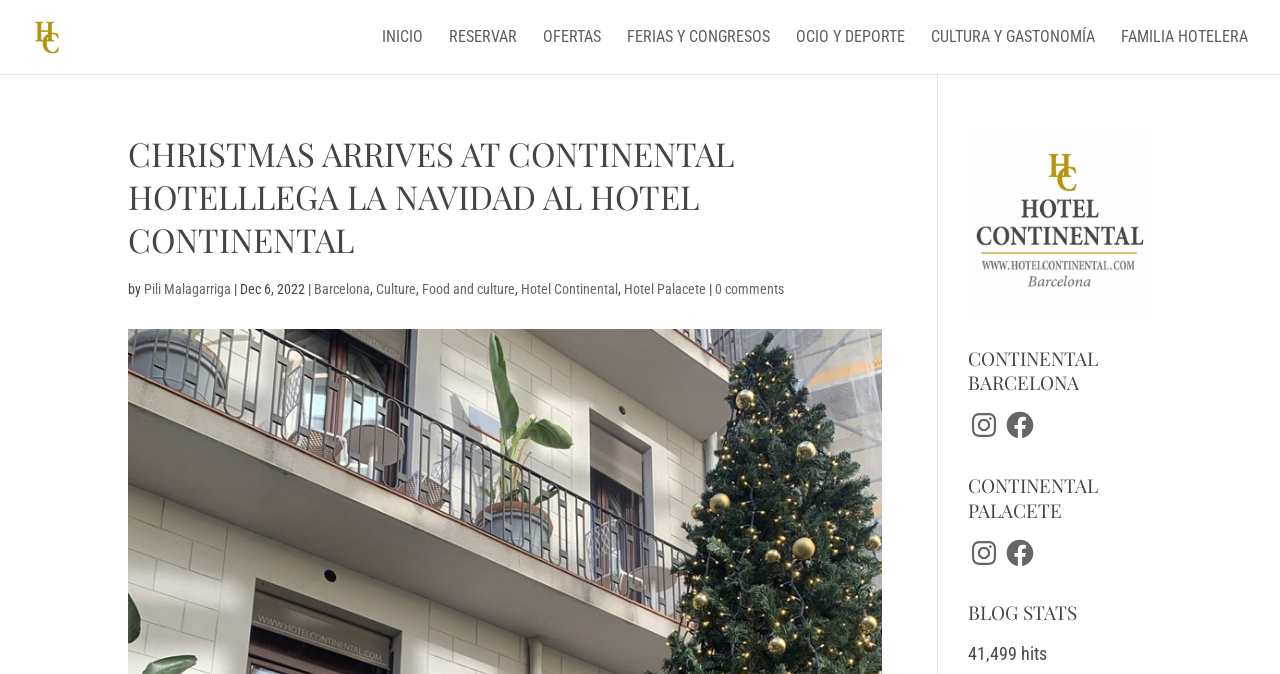Please determine the bounding box coordinates of the element's region to click in order to carry out the following instruction: "Visit Hotel Continental Barcelona". The coordinates should be four float numbers between 0 and 1, i.e., [left, top, right, bottom].

[0.027, 0.037, 0.058, 0.068]